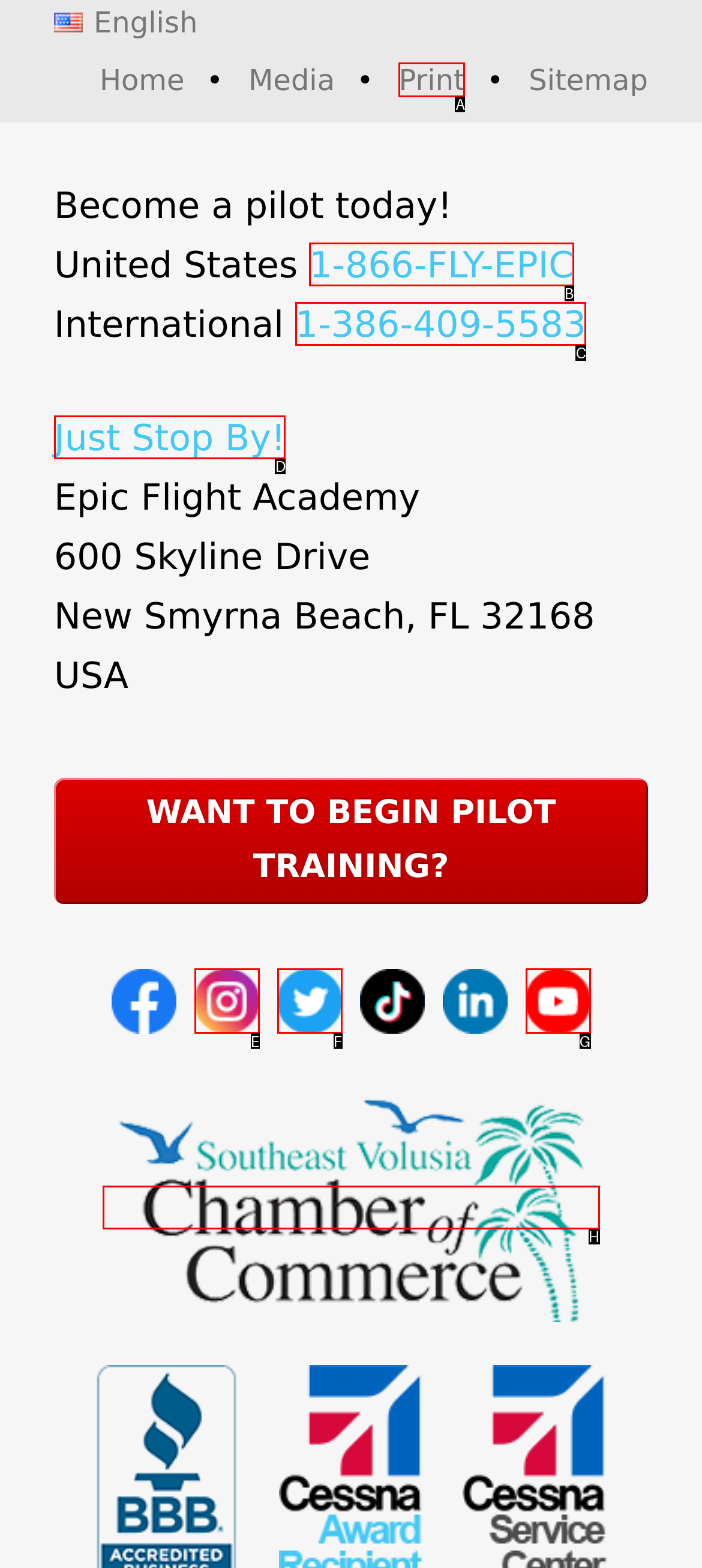Please select the letter of the HTML element that fits the description: Just Stop By!. Answer with the option's letter directly.

D